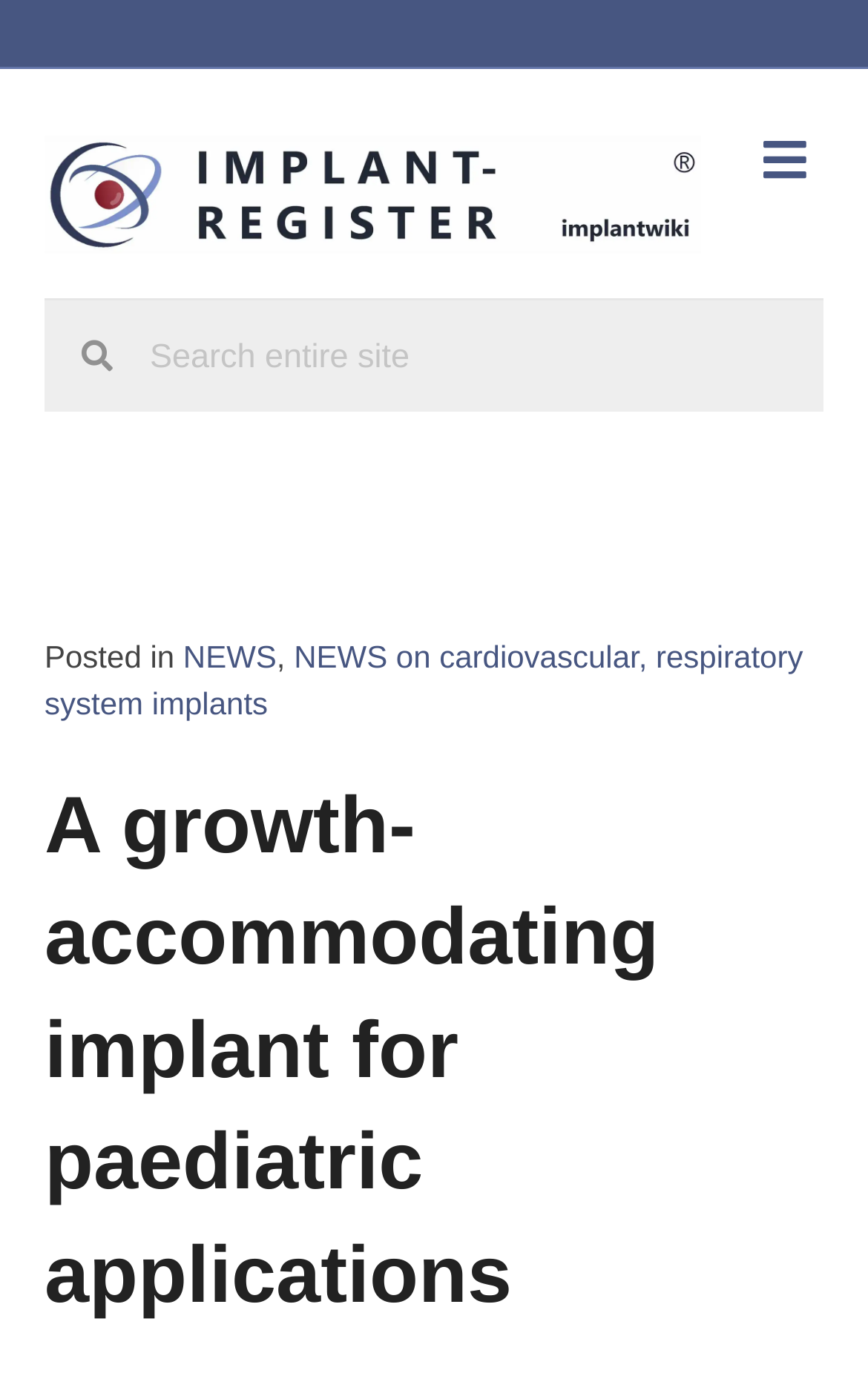Can you extract the headline from the webpage for me?

A growth-accommodating implant for paediatric applications